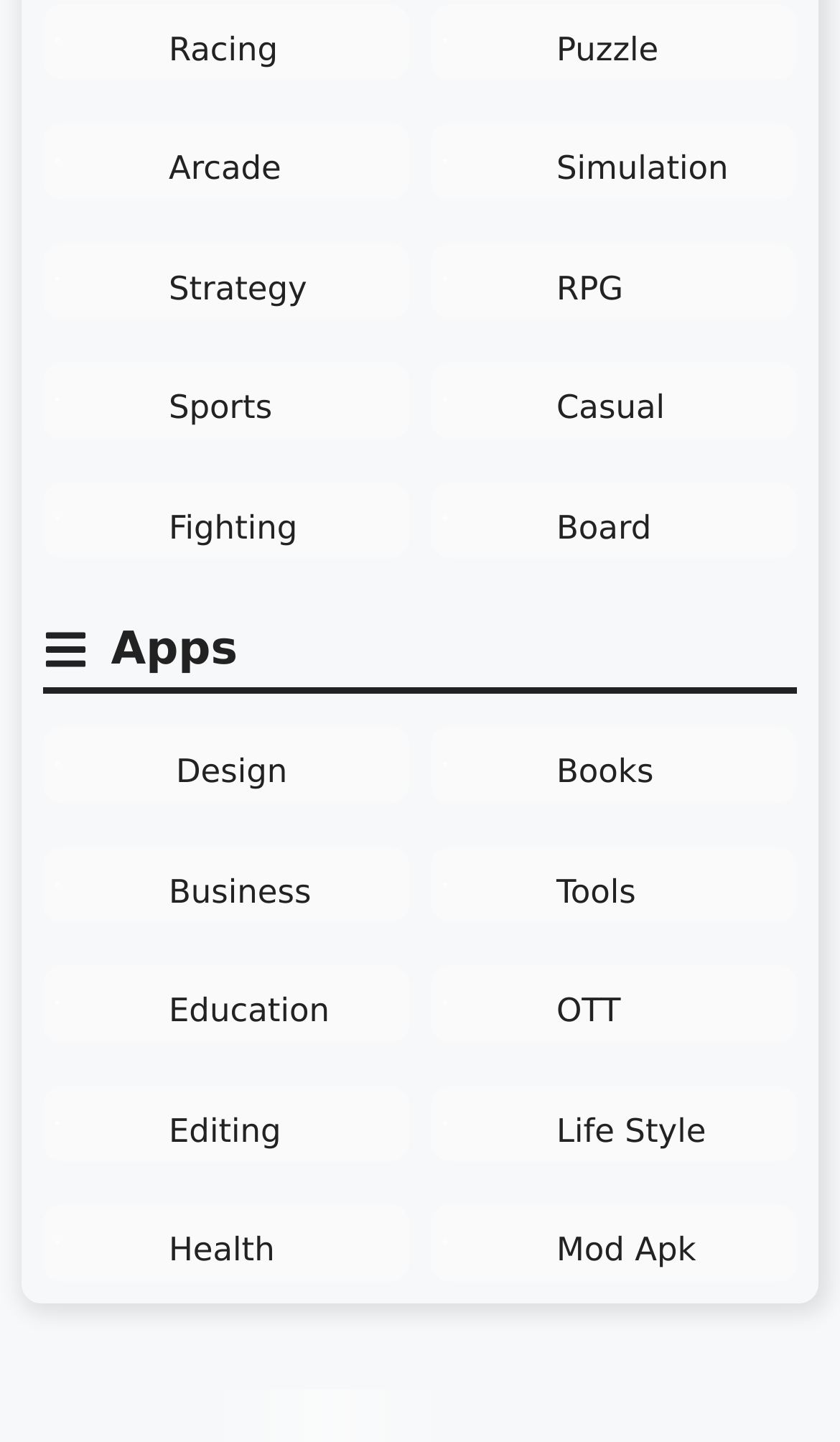What is the category of apps located below the 'Apps' heading?
Refer to the image and provide a thorough answer to the question.

Based on the bounding box coordinates, I can see that the 'Apps' heading is located at [0.051, 0.432, 0.949, 0.481], and the category of apps located below it is 'Design', which has a heading element with the text 'Design' at [0.209, 0.511, 0.474, 0.549].